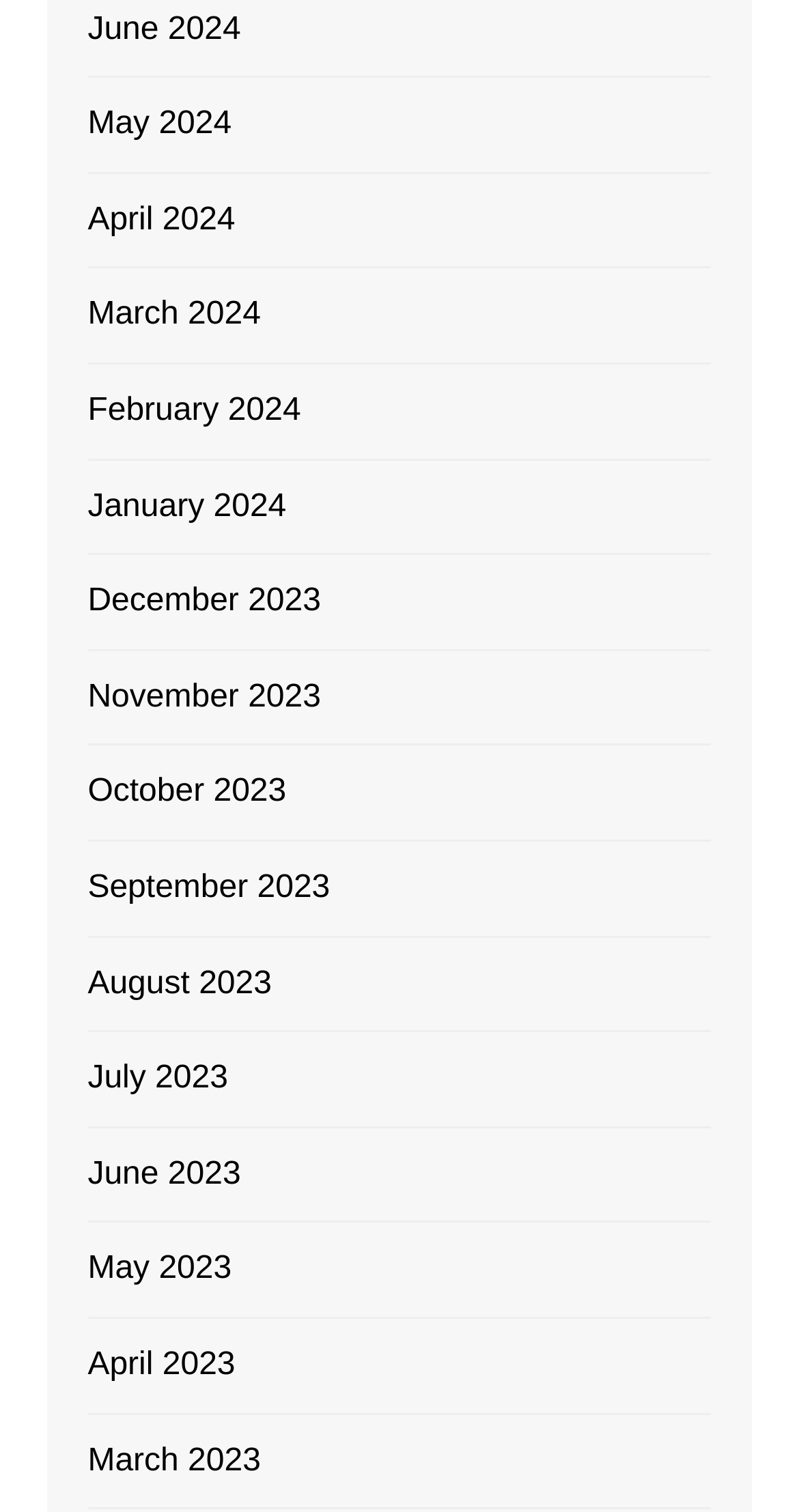Please provide a brief answer to the following inquiry using a single word or phrase:
What is the latest month available in 2023?

December 2023